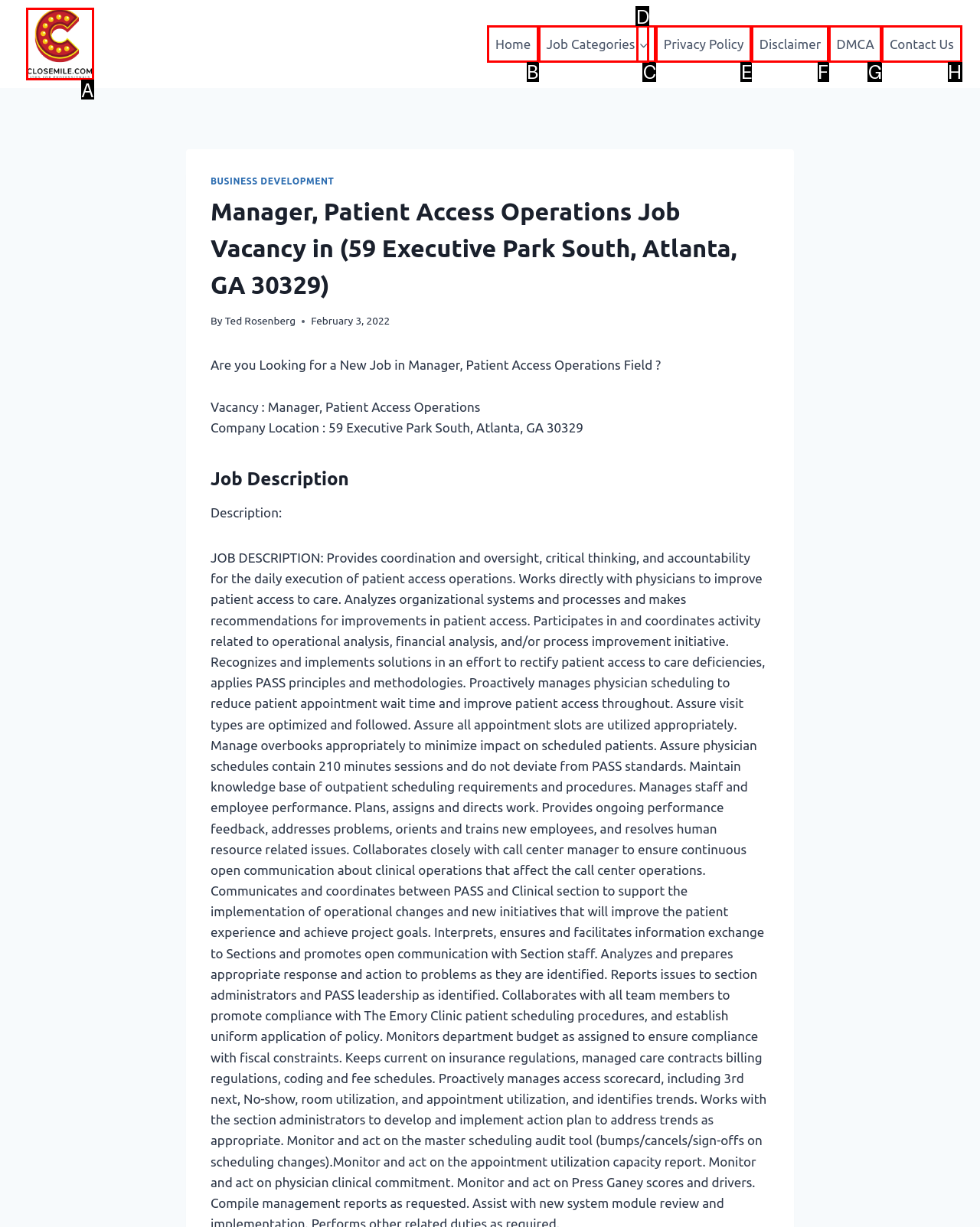Select the HTML element that matches the description: DMCA
Respond with the letter of the correct choice from the given options directly.

G